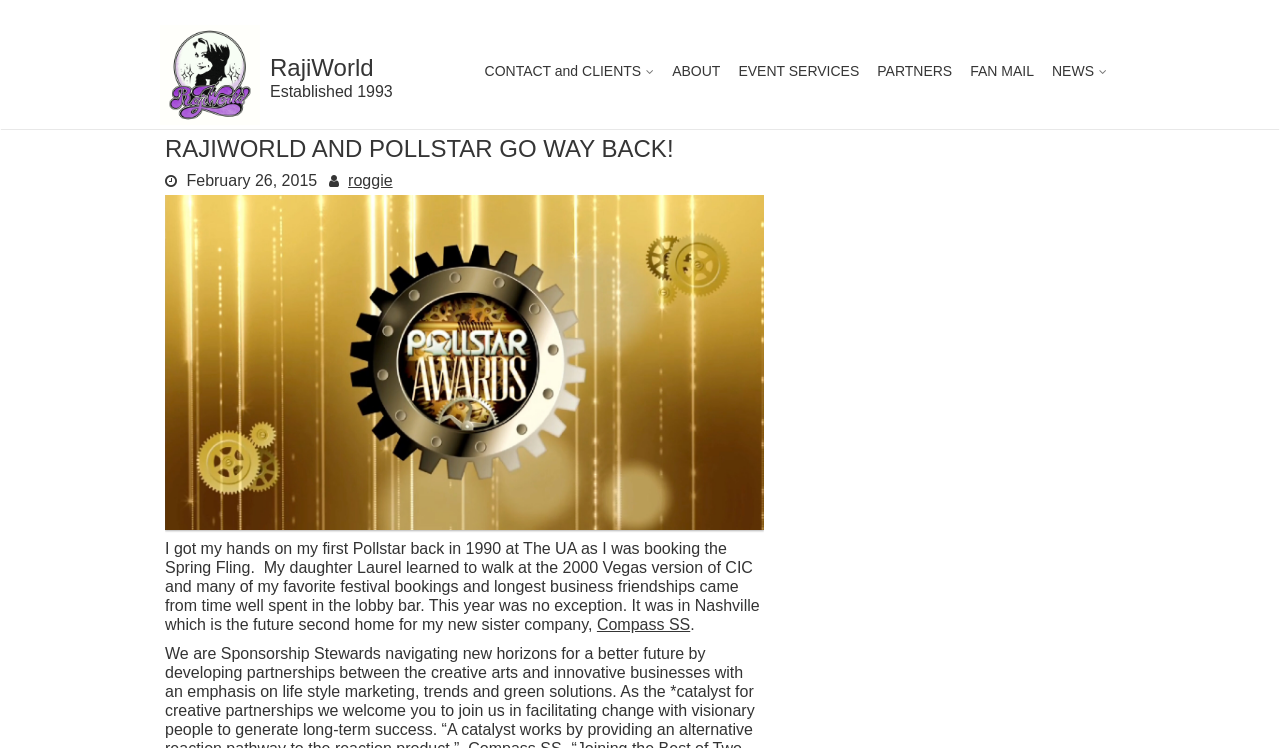What is the name of the author's sister company?
Answer briefly with a single word or phrase based on the image.

Compass SS